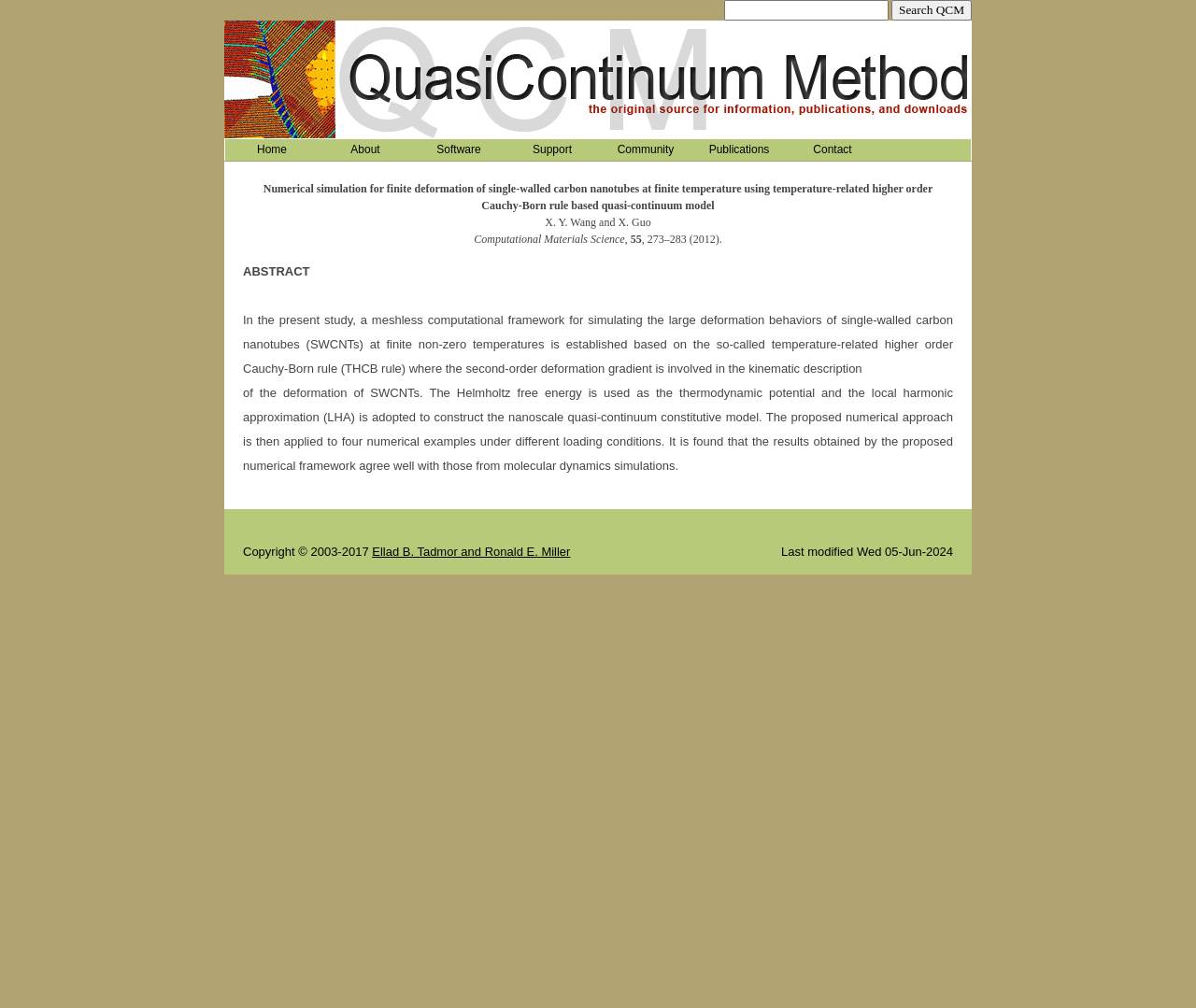Using the element description: "Contact", determine the bounding box coordinates for the specified UI element. The coordinates should be four float numbers between 0 and 1, [left, top, right, bottom].

[0.658, 0.139, 0.734, 0.158]